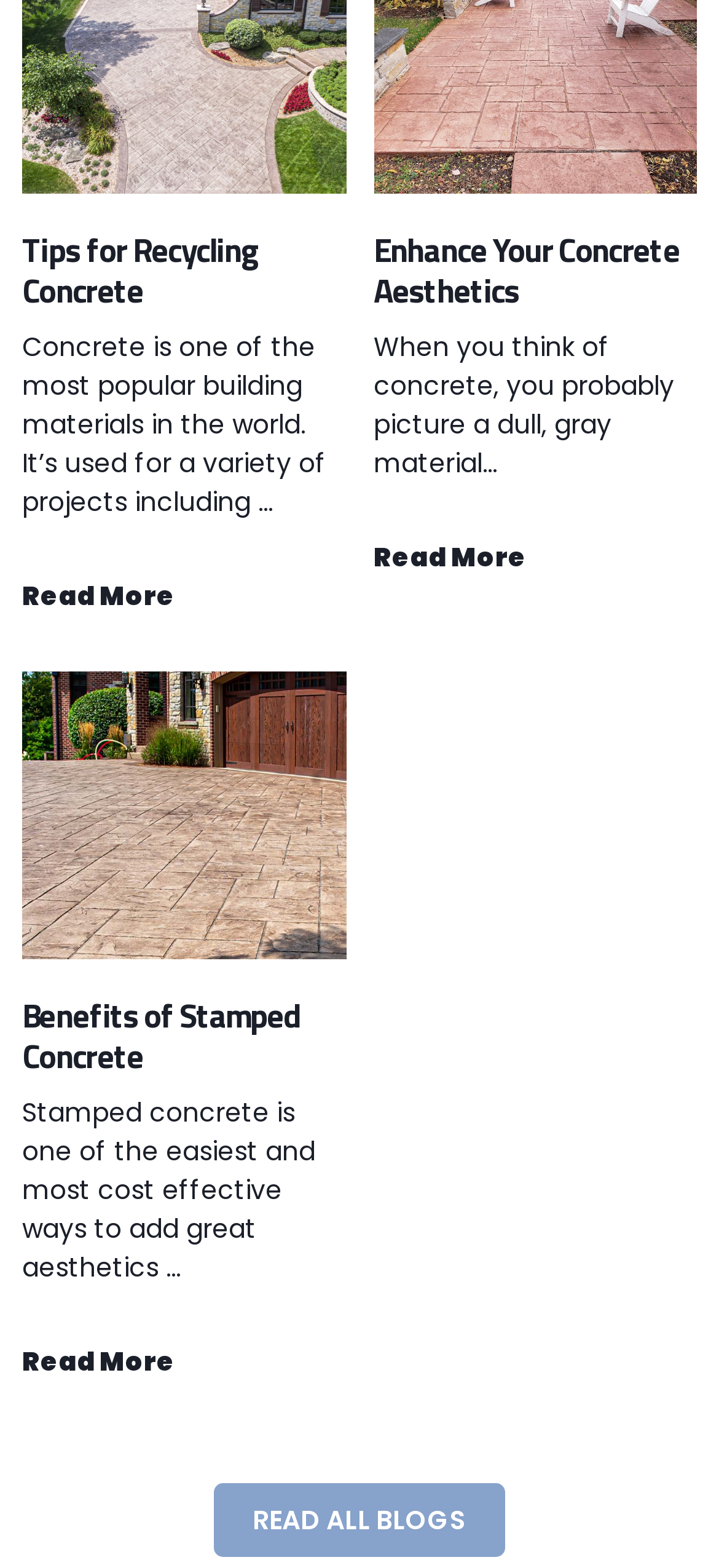Where is the 'READ ALL BLOGS' link located?
Answer the question with a single word or phrase derived from the image.

Bottom center